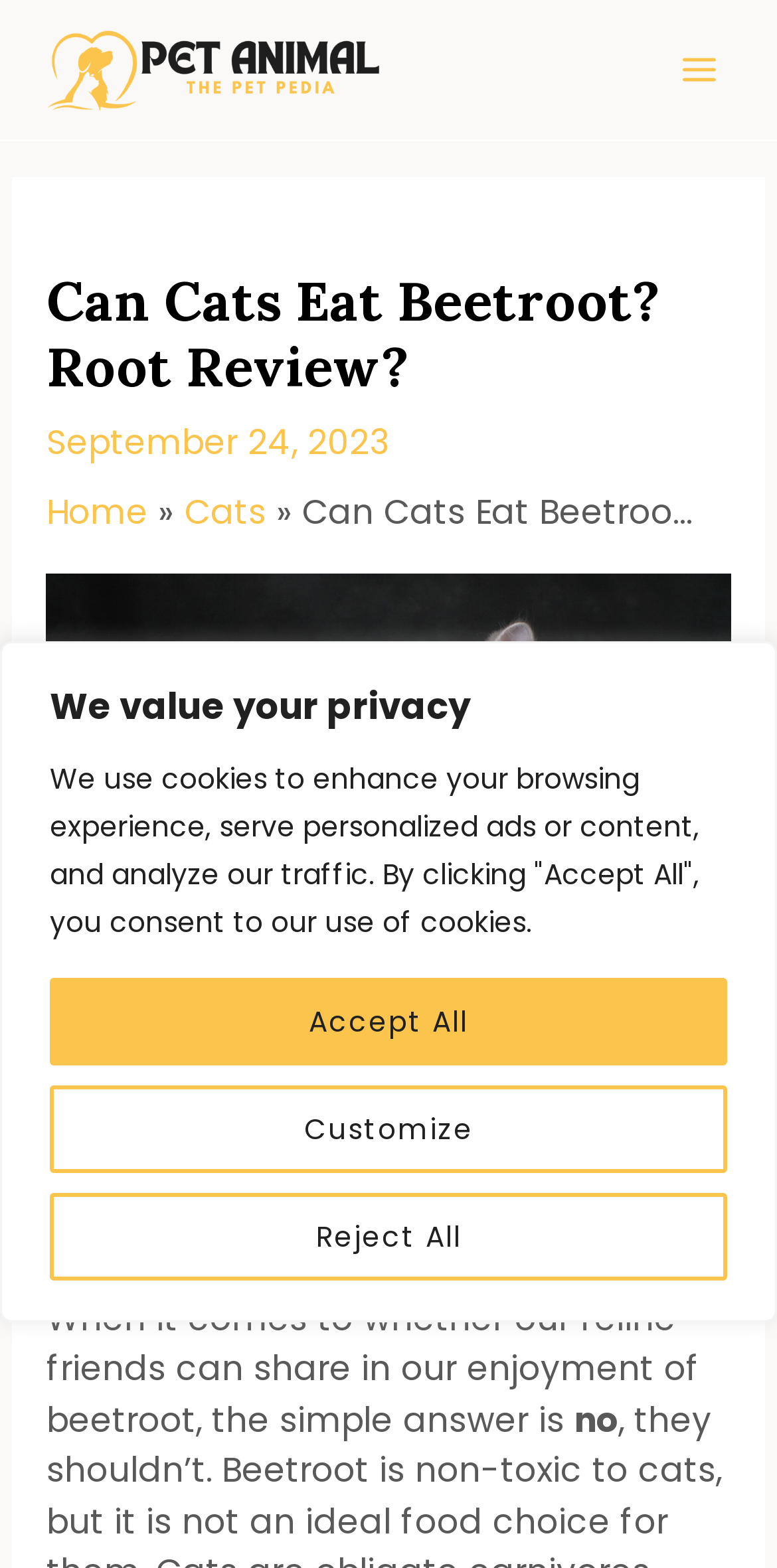What is the main heading of this webpage? Please extract and provide it.

Can Cats Eat Beetroot? Root Review?